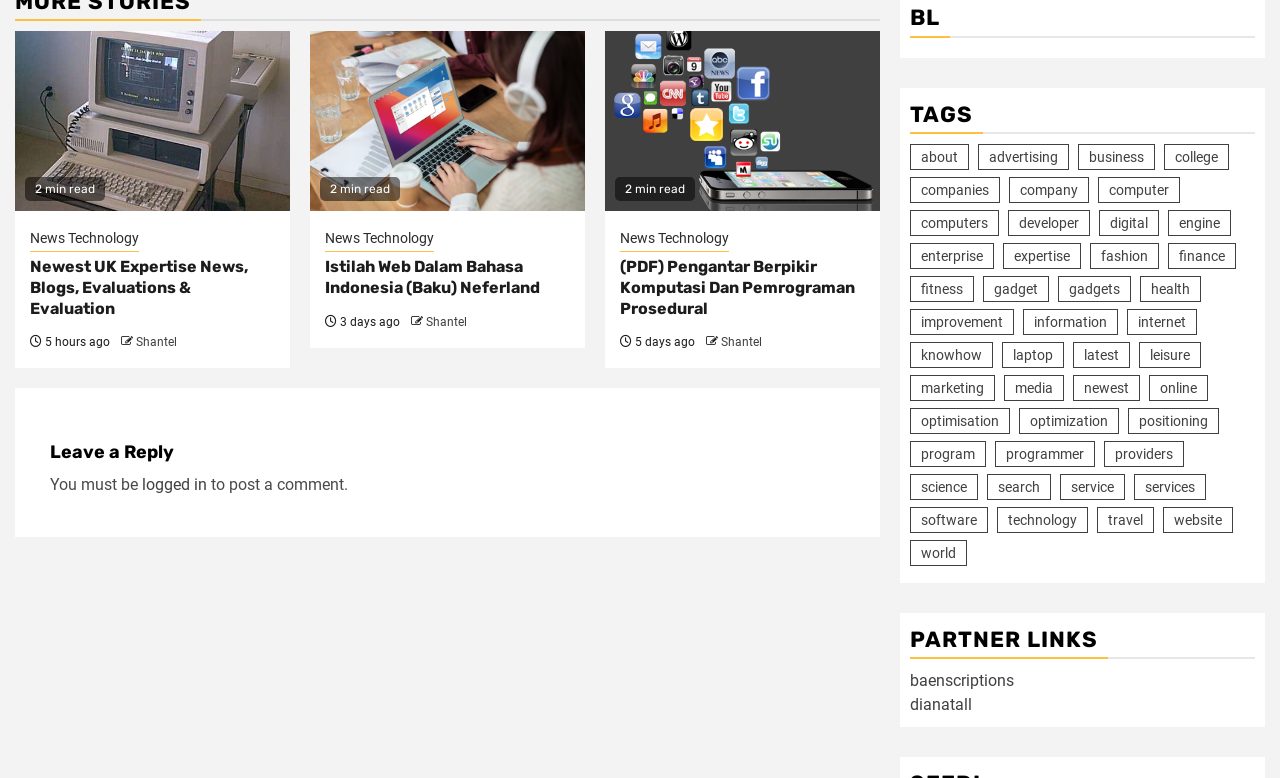How many items are in the 'computer' category?
Please provide a comprehensive answer based on the visual information in the image.

I found the number of items in the 'computer' category by looking at the link 'computer (216 items)' located at [0.858, 0.227, 0.922, 0.261] in the TAGS section.